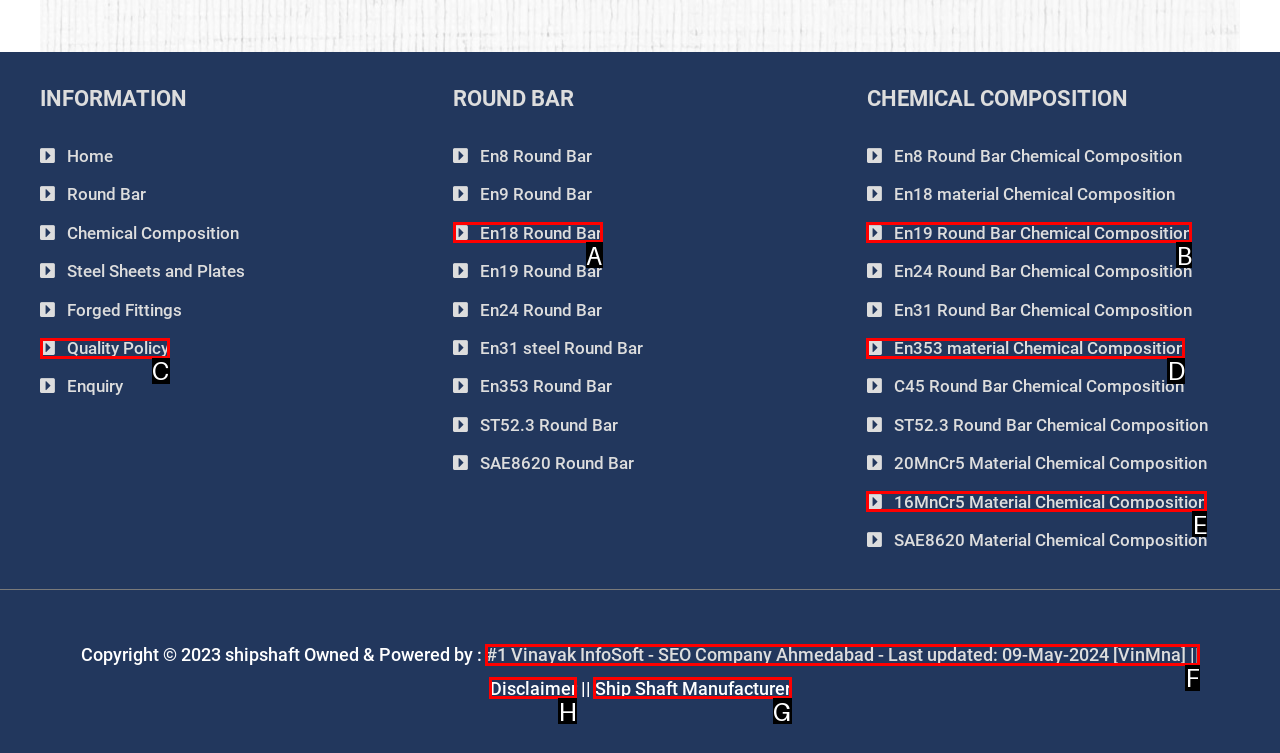For the task: Visit Ship Shaft Manufacturer, tell me the letter of the option you should click. Answer with the letter alone.

G